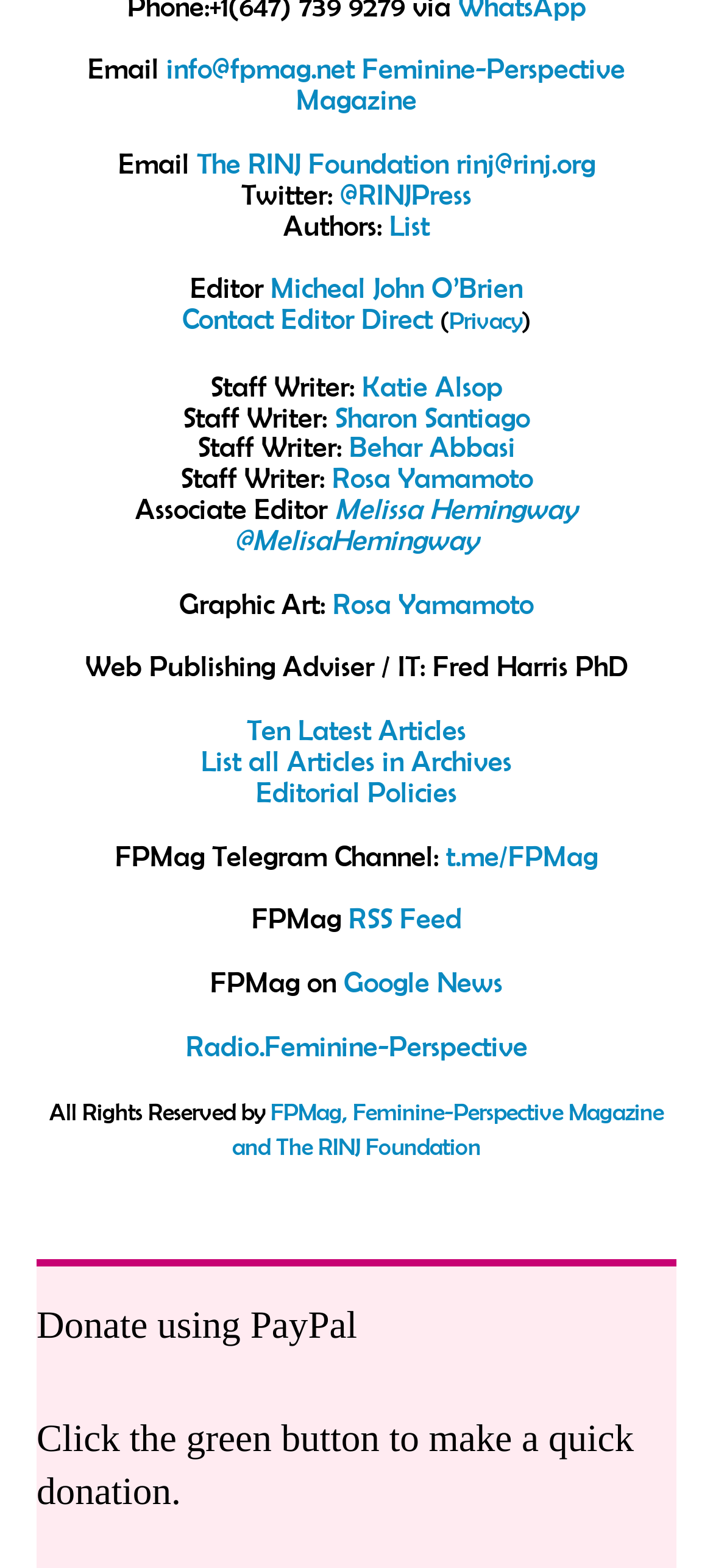Please reply to the following question using a single word or phrase: 
What is the name of the Graphic Artist of Feminine-Perspective Magazine?

Rosa Yamamoto